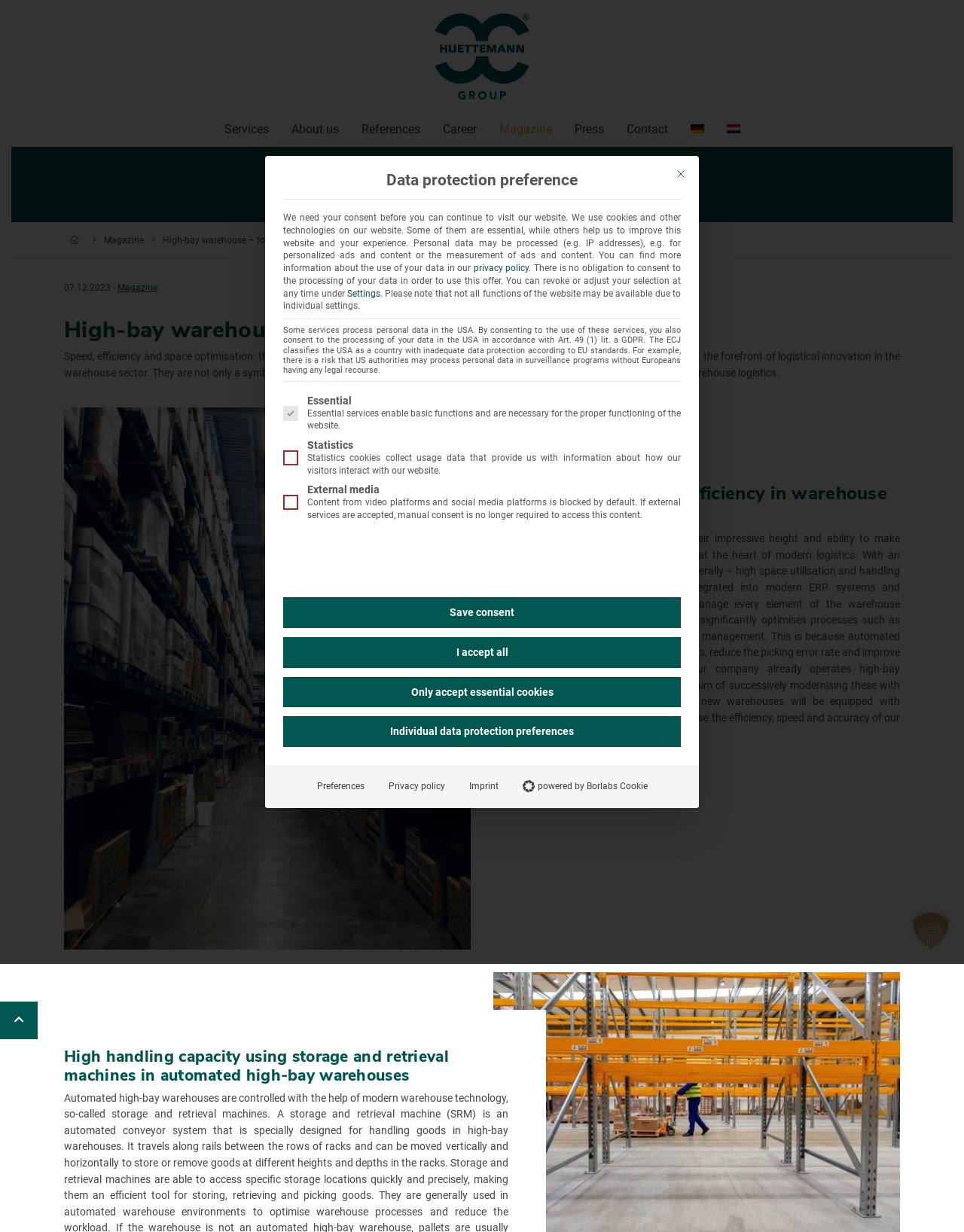Can you specify the bounding box coordinates for the region that should be clicked to fulfill this instruction: "Go to the Press page".

[0.584, 0.092, 0.638, 0.119]